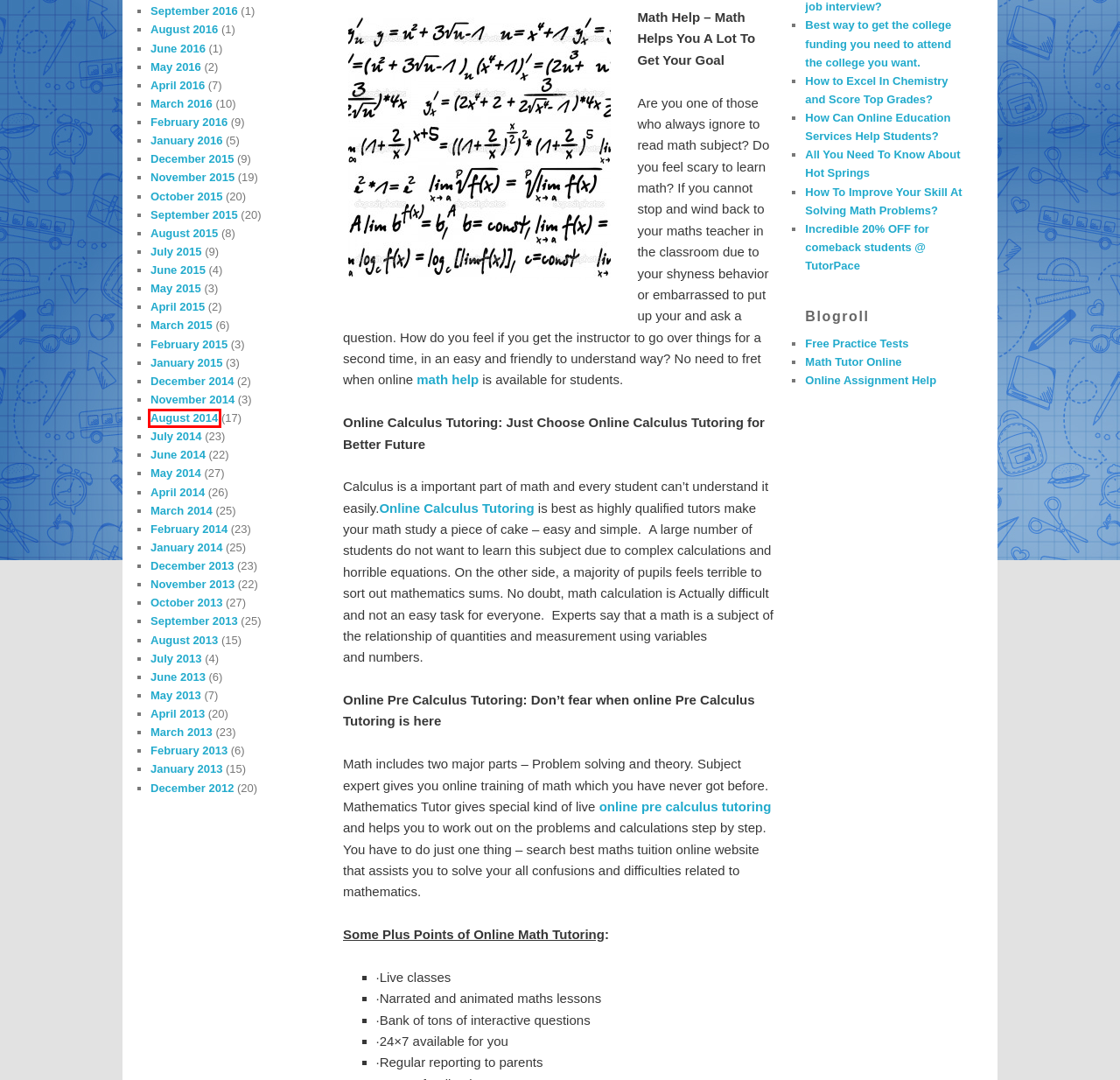Given a screenshot of a webpage featuring a red bounding box, identify the best matching webpage description for the new page after the element within the red box is clicked. Here are the options:
A. February | 2014 | Tutor Pace
B. October | 2016 | Tutor Pace
C. August | 2014 | Tutor Pace
D. February | 2017 | Tutor Pace
E. Math Help – Math Helps In Making Of Your Future | Tutor Pace
F. February | 2015 | Tutor Pace
G. February | 2016 | Tutor Pace
H. Online Calculus Tutoring | Tutor Pace

C